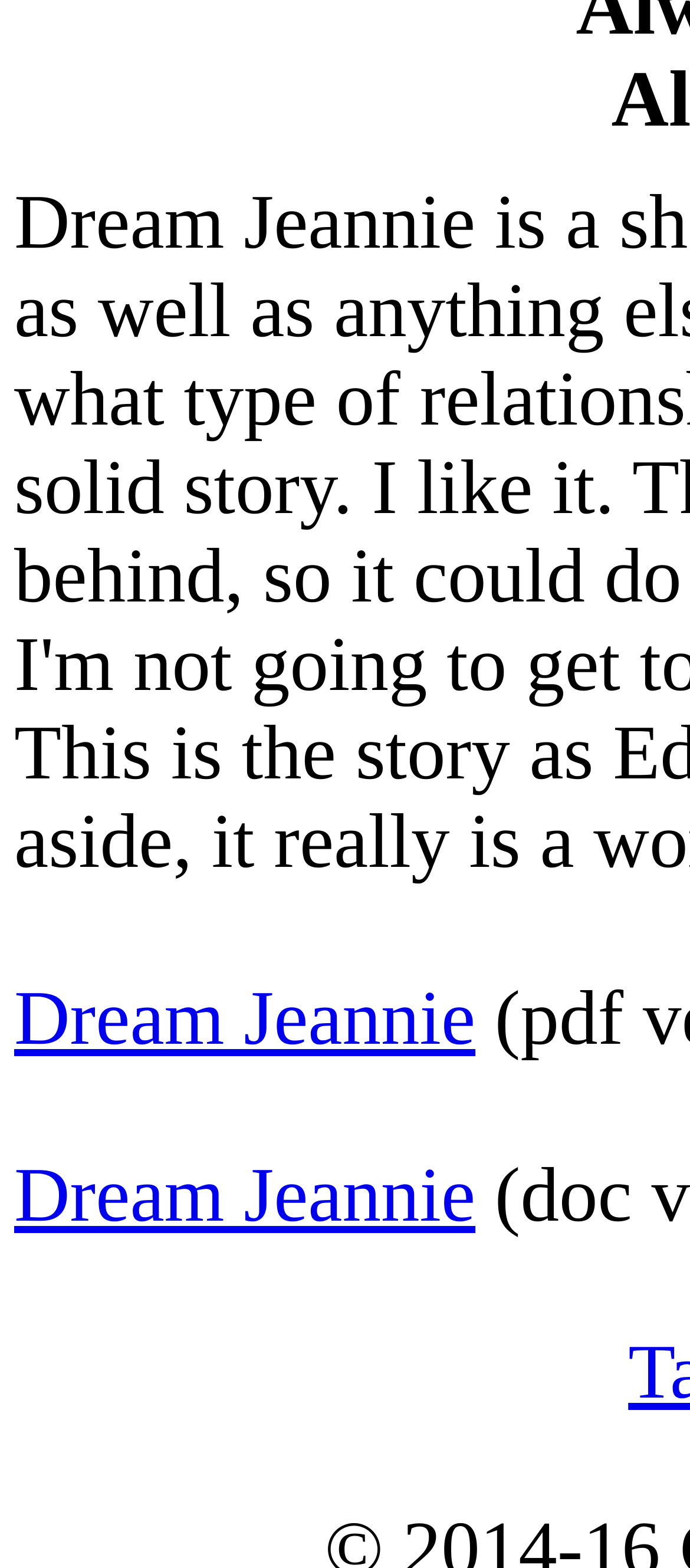Provide the bounding box coordinates for the specified HTML element described in this description: "Dream Jeannie". The coordinates should be four float numbers ranging from 0 to 1, in the format [left, top, right, bottom].

[0.021, 0.736, 0.689, 0.79]